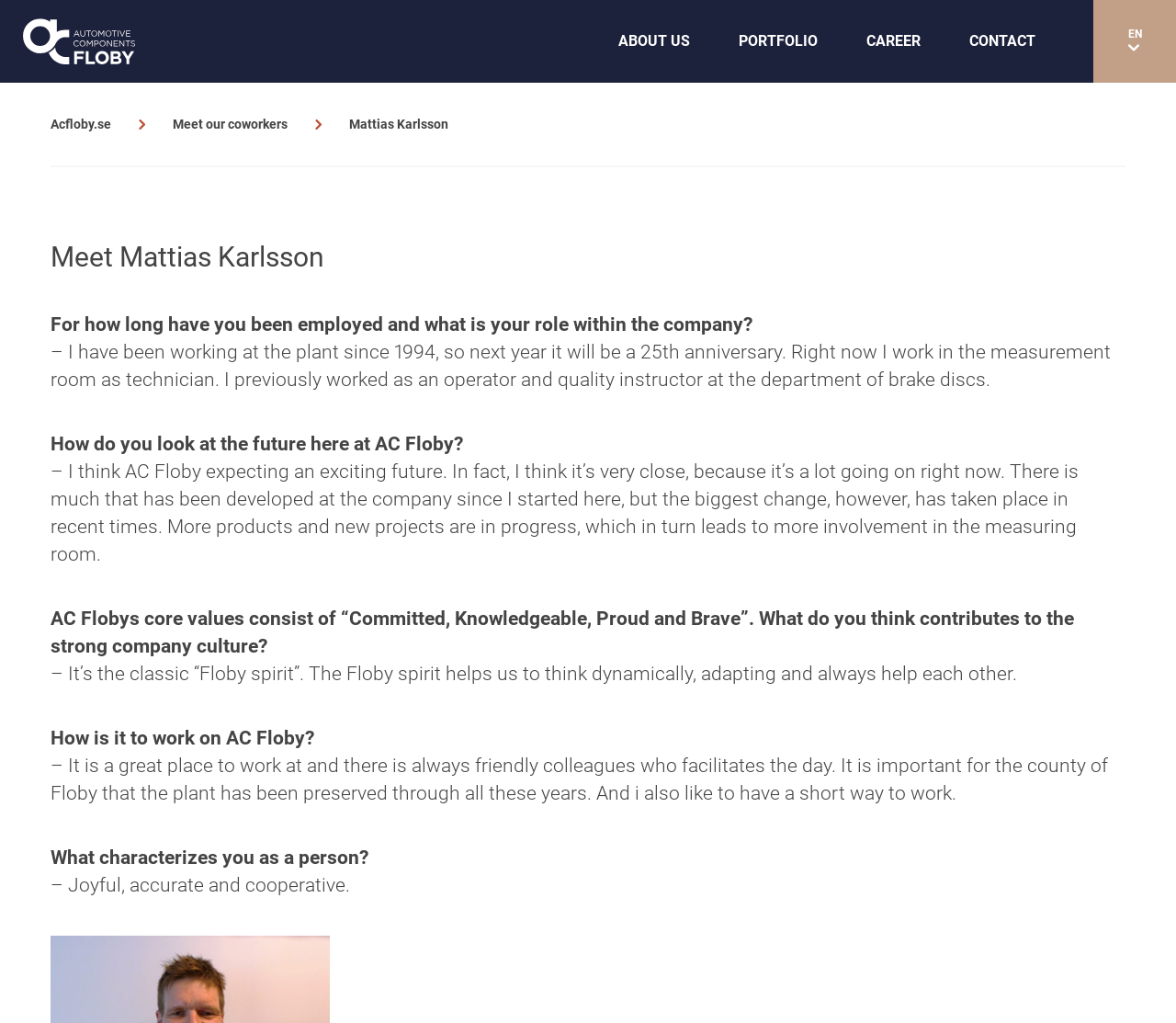Using the provided element description, identify the bounding box coordinates as (top-left x, top-left y, bottom-right x, bottom-right y). Ensure all values are between 0 and 1. Description: Meet our coworkers

[0.135, 0.099, 0.256, 0.145]